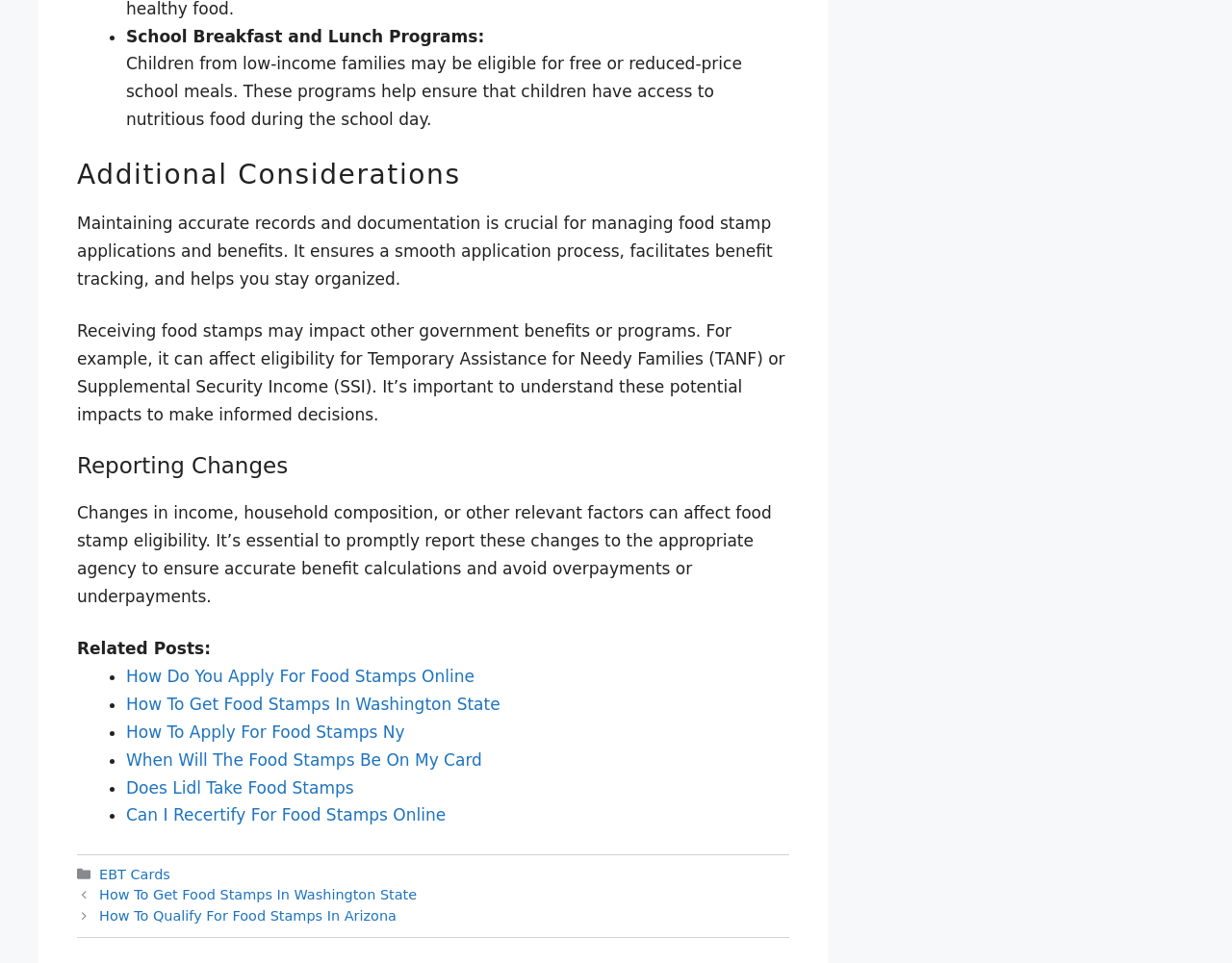What can affect food stamp eligibility?
Please provide a detailed answer to the question.

The webpage states that changes in income, household composition, or other relevant factors can affect food stamp eligibility, and it's essential to promptly report these changes to the appropriate agency to ensure accurate benefit calculations and avoid overpayments or underpayments.